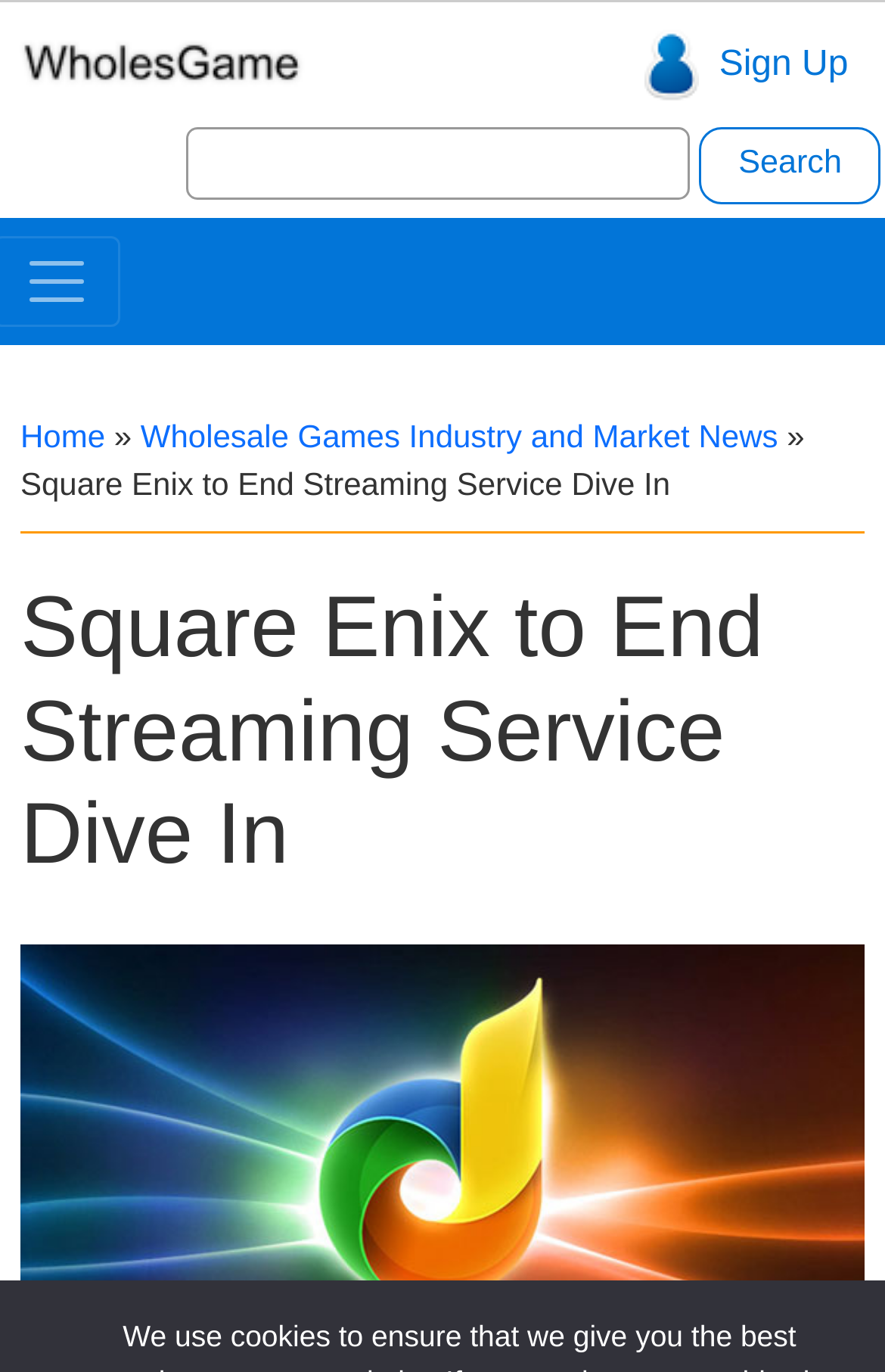Please provide the main heading of the webpage content.

Square Enix to End Streaming Service Dive In